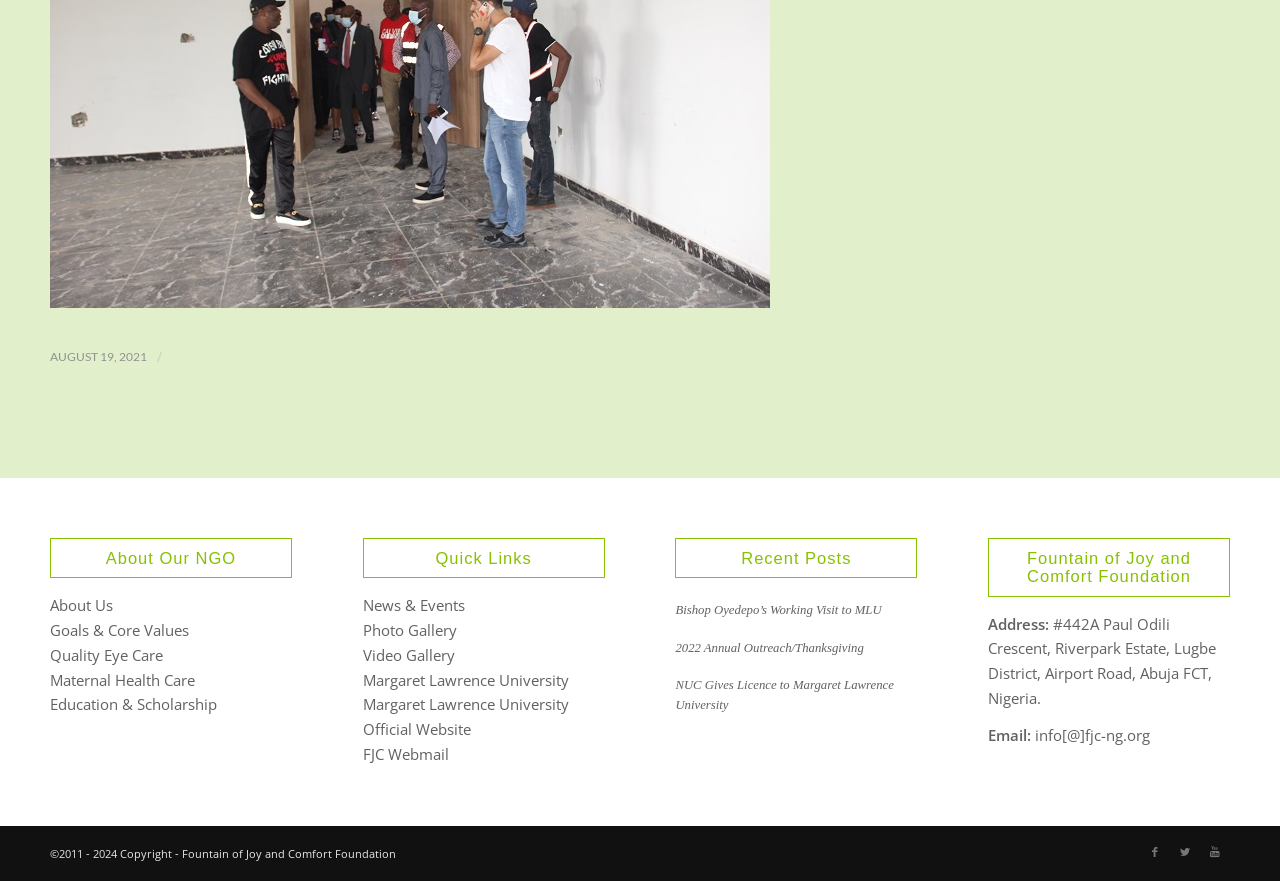What is the name of the university mentioned on the webpage?
Using the image provided, answer with just one word or phrase.

Margaret Lawrence University